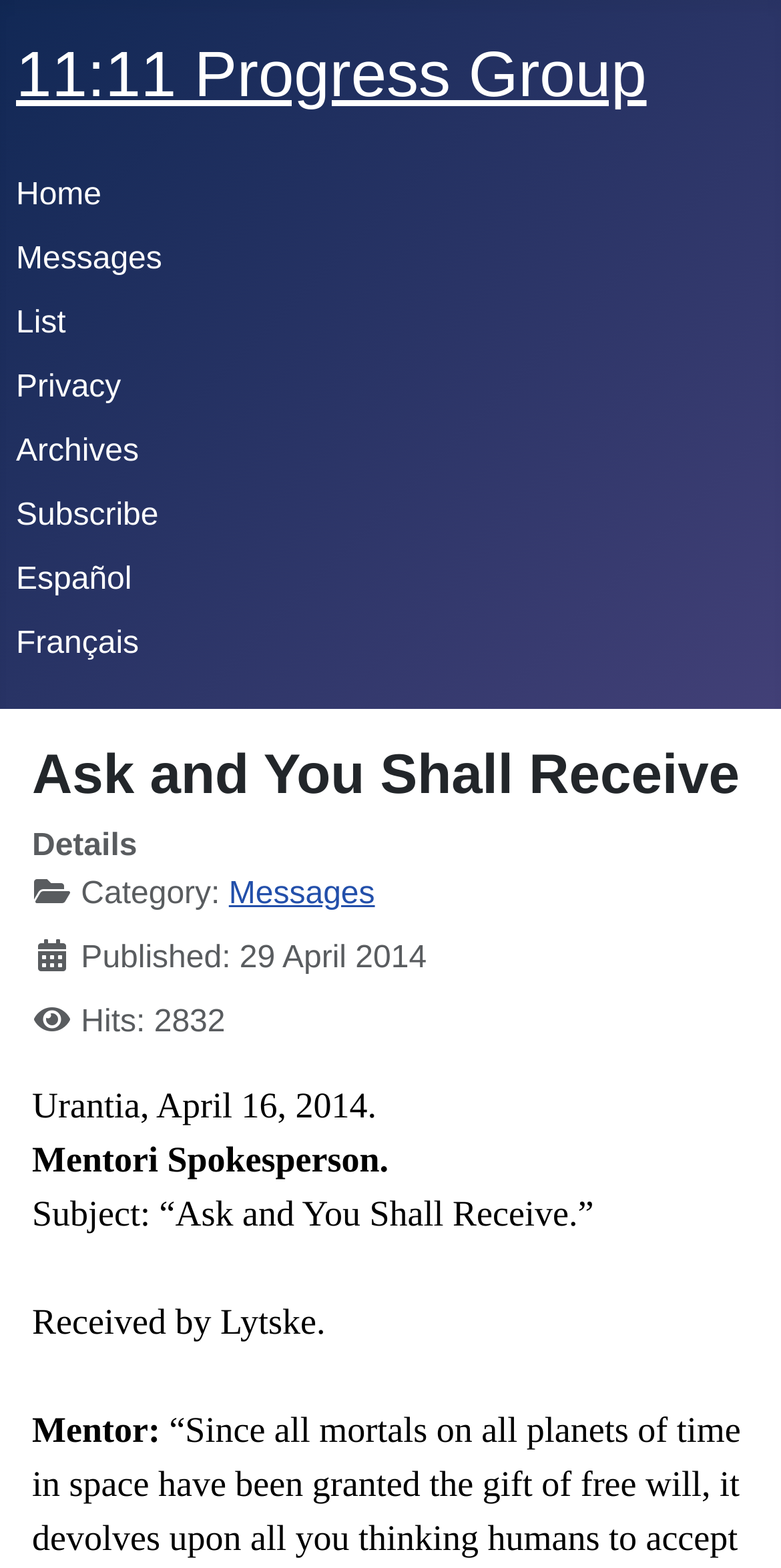Based on the visual content of the image, answer the question thoroughly: Who received the message?

I found the answer by examining the StaticText 'Received by Lytske.' which is located in the middle of the webpage.